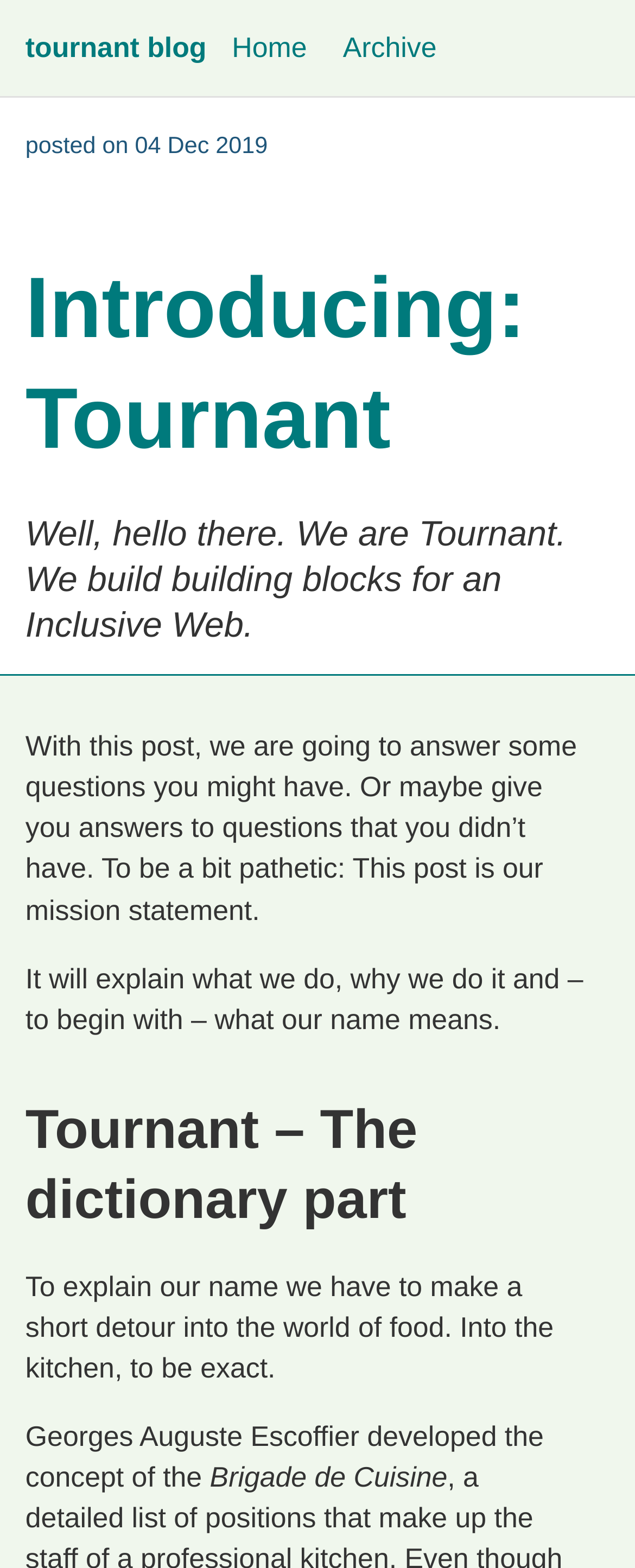What is the name of the blog?
Please answer using one word or phrase, based on the screenshot.

Tournant blog